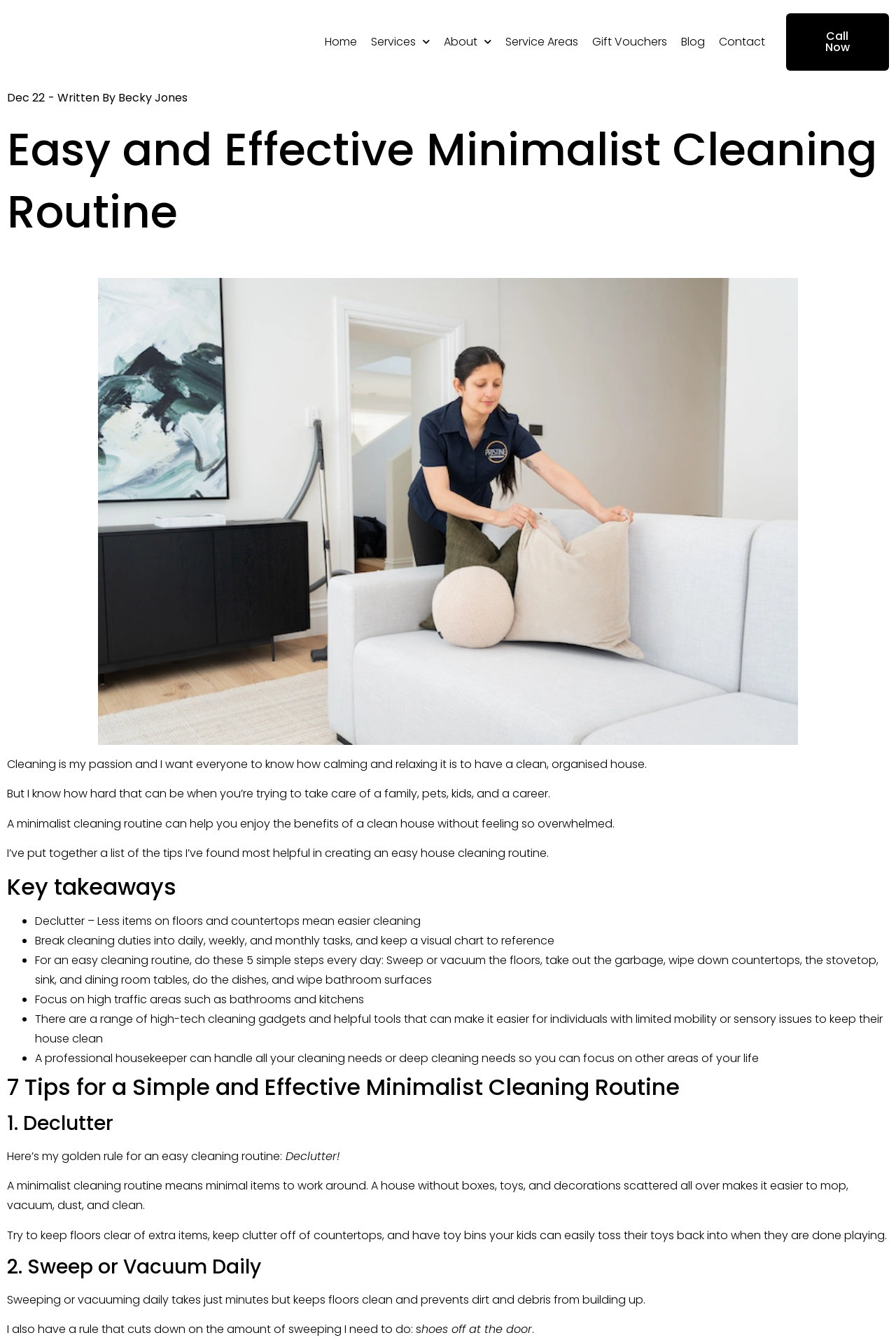Please respond to the question using a single word or phrase:
What is the purpose of decluttering?

Easier cleaning